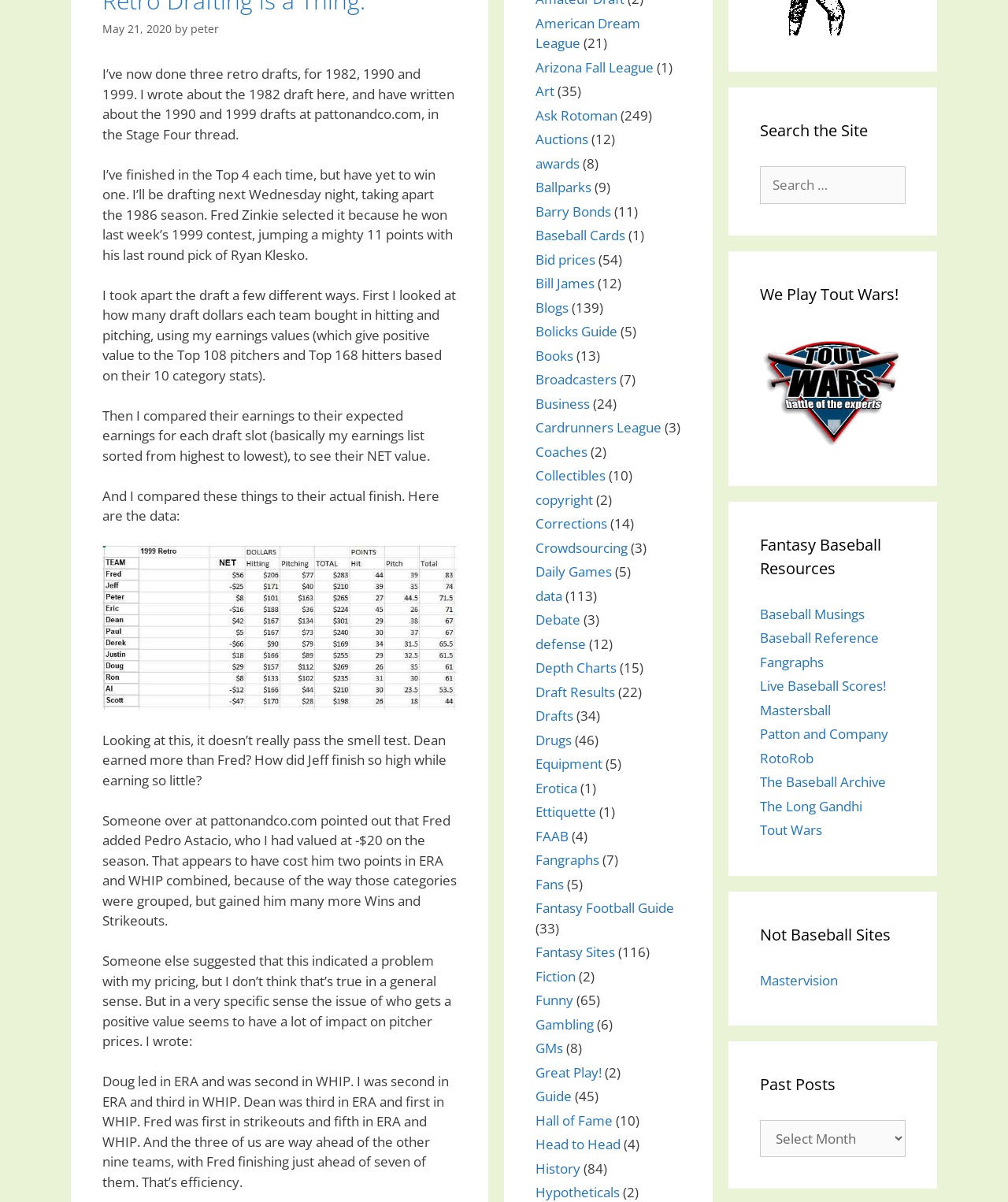Locate the UI element described as follows: "Great Play!". Return the bounding box coordinates as four float numbers between 0 and 1 in the order [left, top, right, bottom].

[0.531, 0.884, 0.597, 0.899]